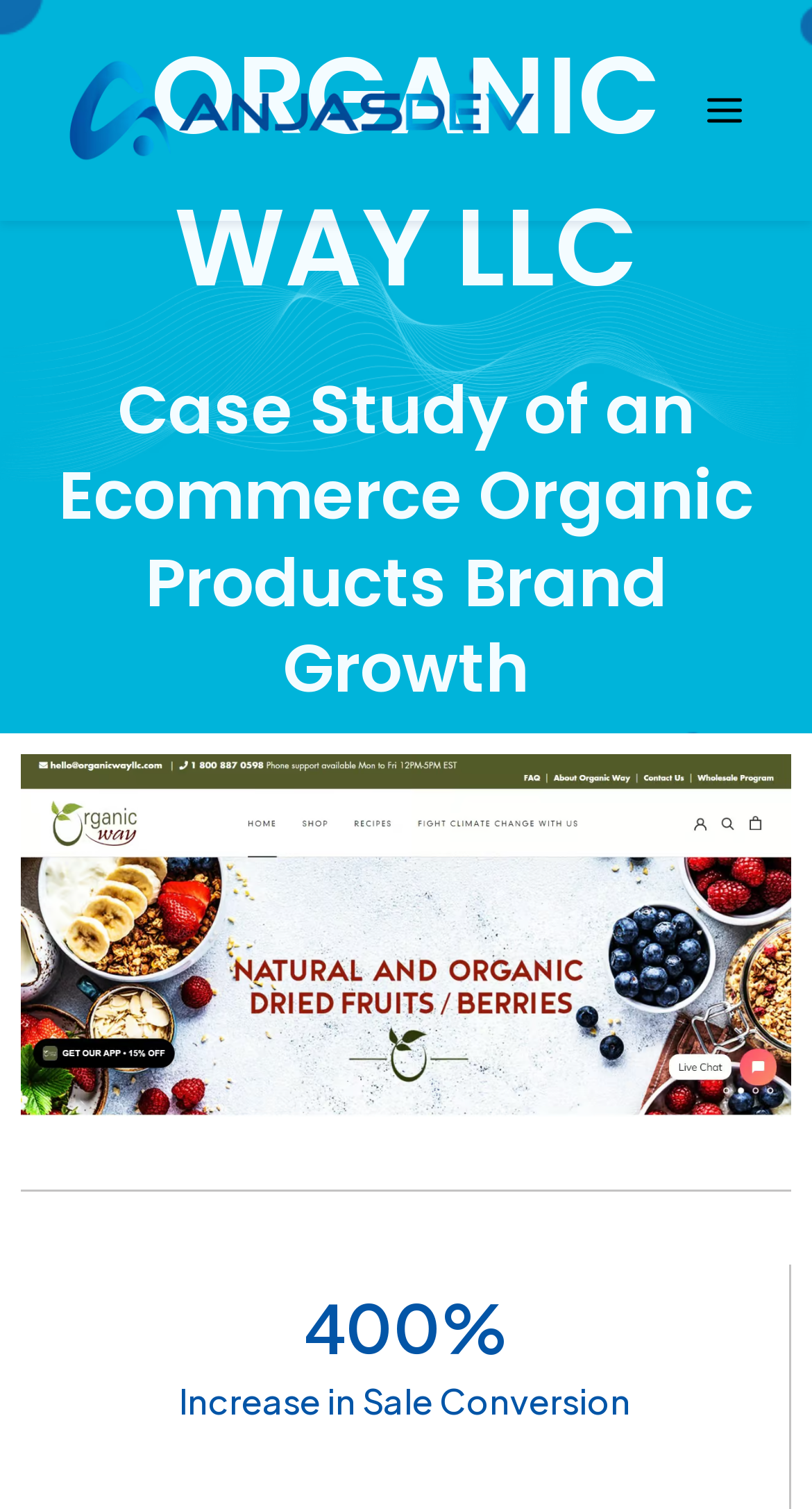Answer the question below in one word or phrase:
What is the logo of Anjas Dev?

Anjas Dev Logo